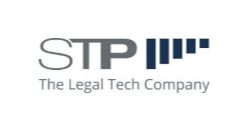Give a one-word or one-phrase response to the question:
What phrase is written below the acronym 'STP'?

The Legal Tech Company